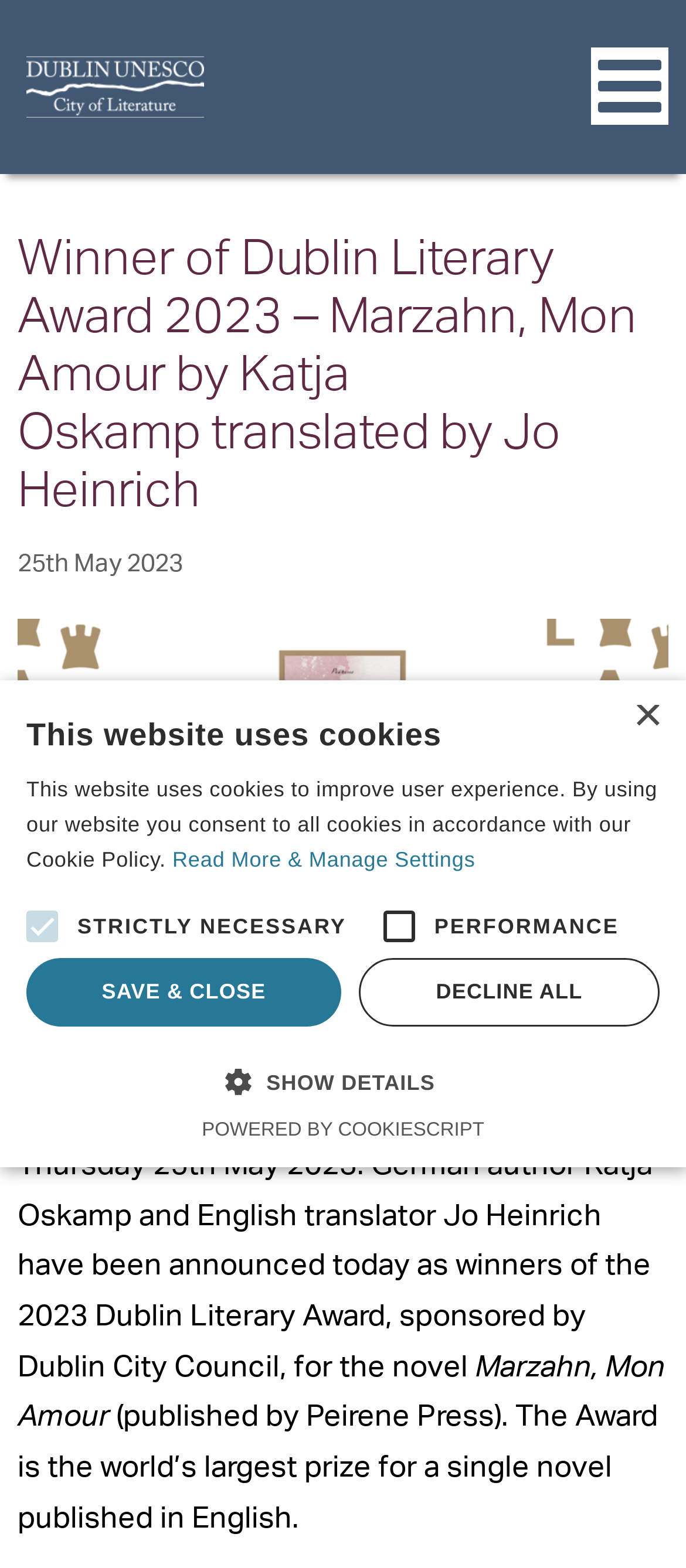Find and specify the bounding box coordinates that correspond to the clickable region for the instruction: "Close the alert".

[0.923, 0.449, 0.962, 0.466]